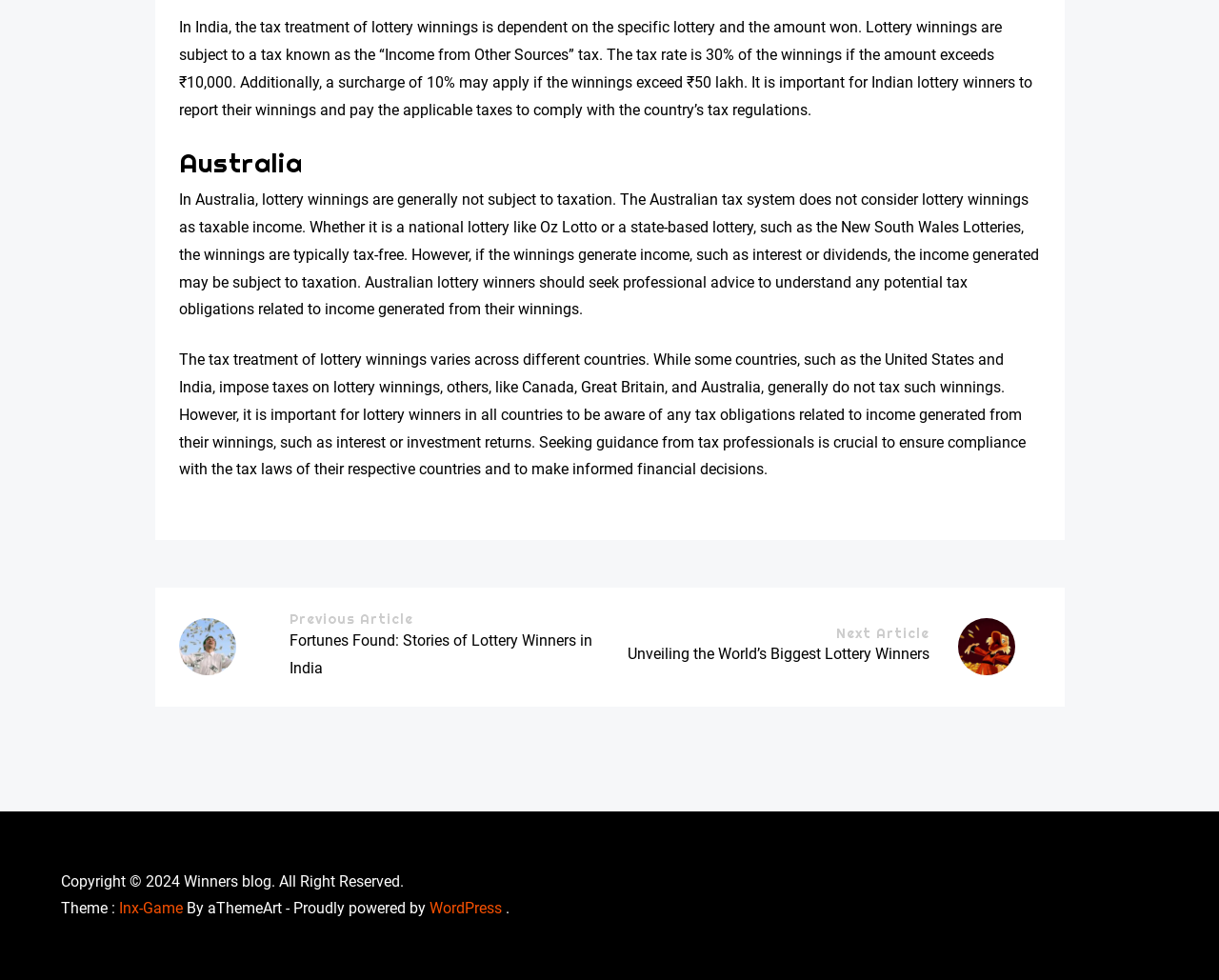What is the copyright year of this website?
Using the image as a reference, answer with just one word or a short phrase.

2024